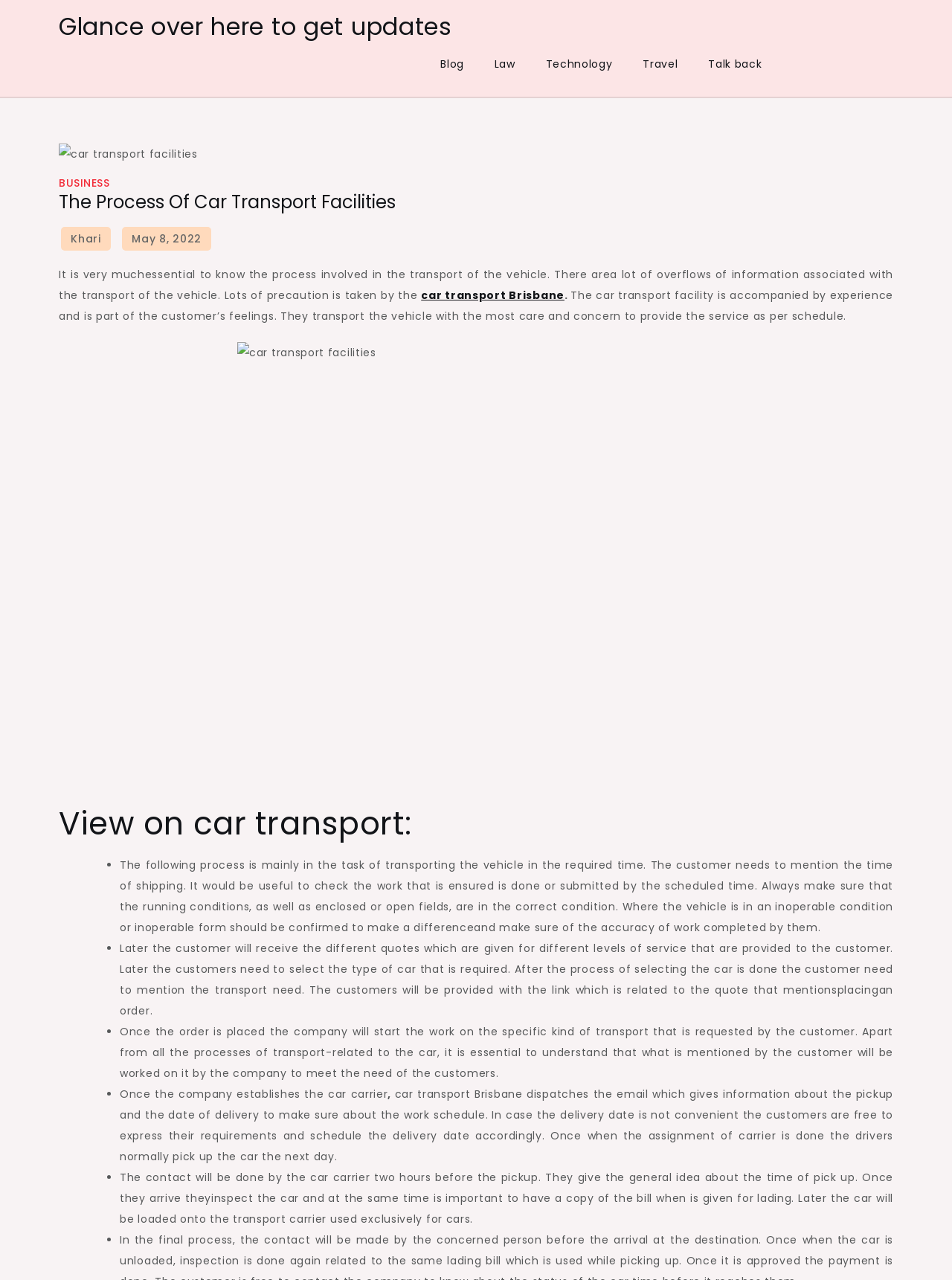Provide your answer in one word or a succinct phrase for the question: 
What does the customer need to mention when shipping a vehicle?

Time of shipping